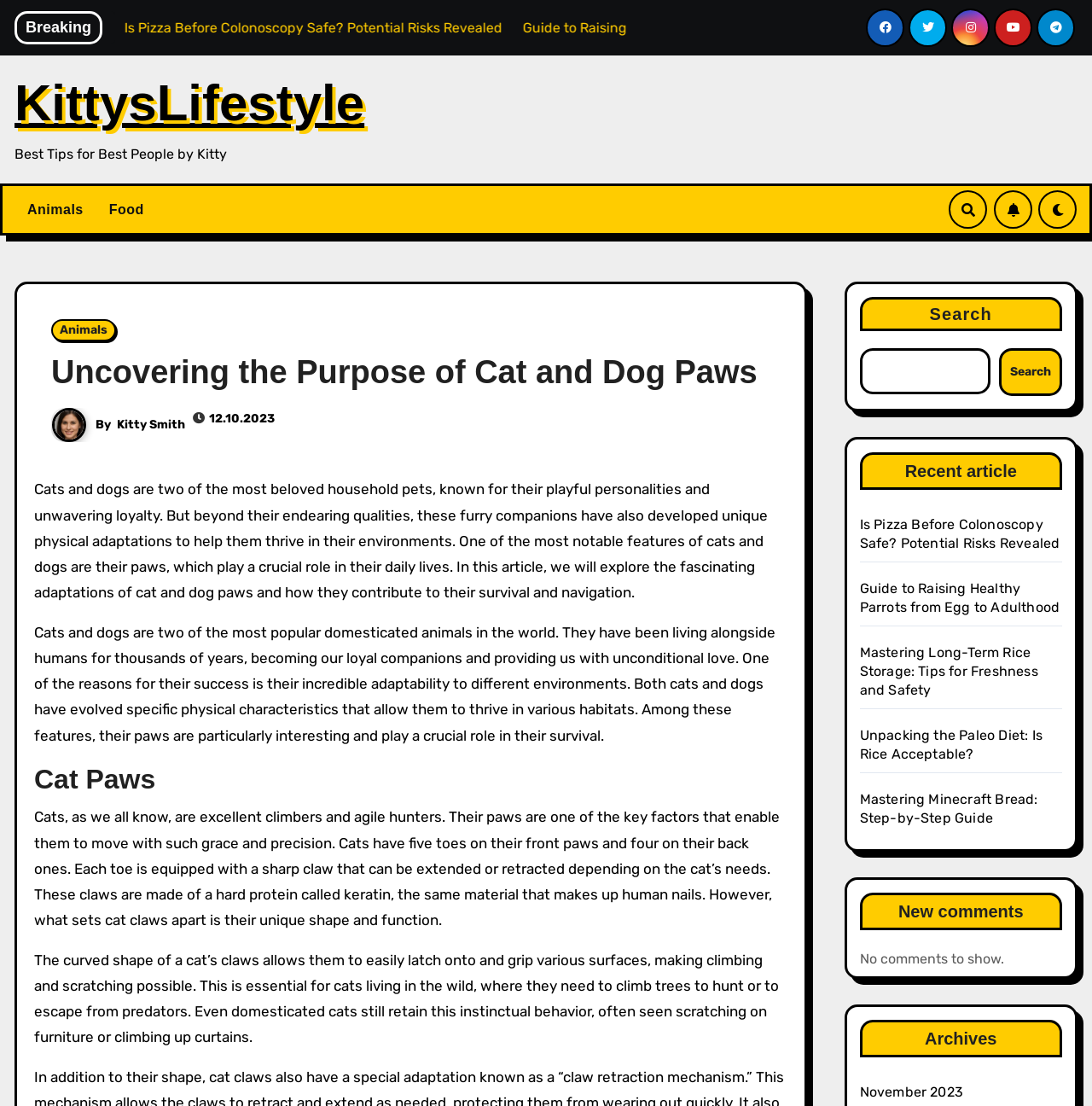Given the description Kitty Smith, predict the bounding box coordinates of the UI element. Ensure the coordinates are in the format (top-left x, top-left y, bottom-right x, bottom-right y) and all values are between 0 and 1.

[0.107, 0.377, 0.17, 0.39]